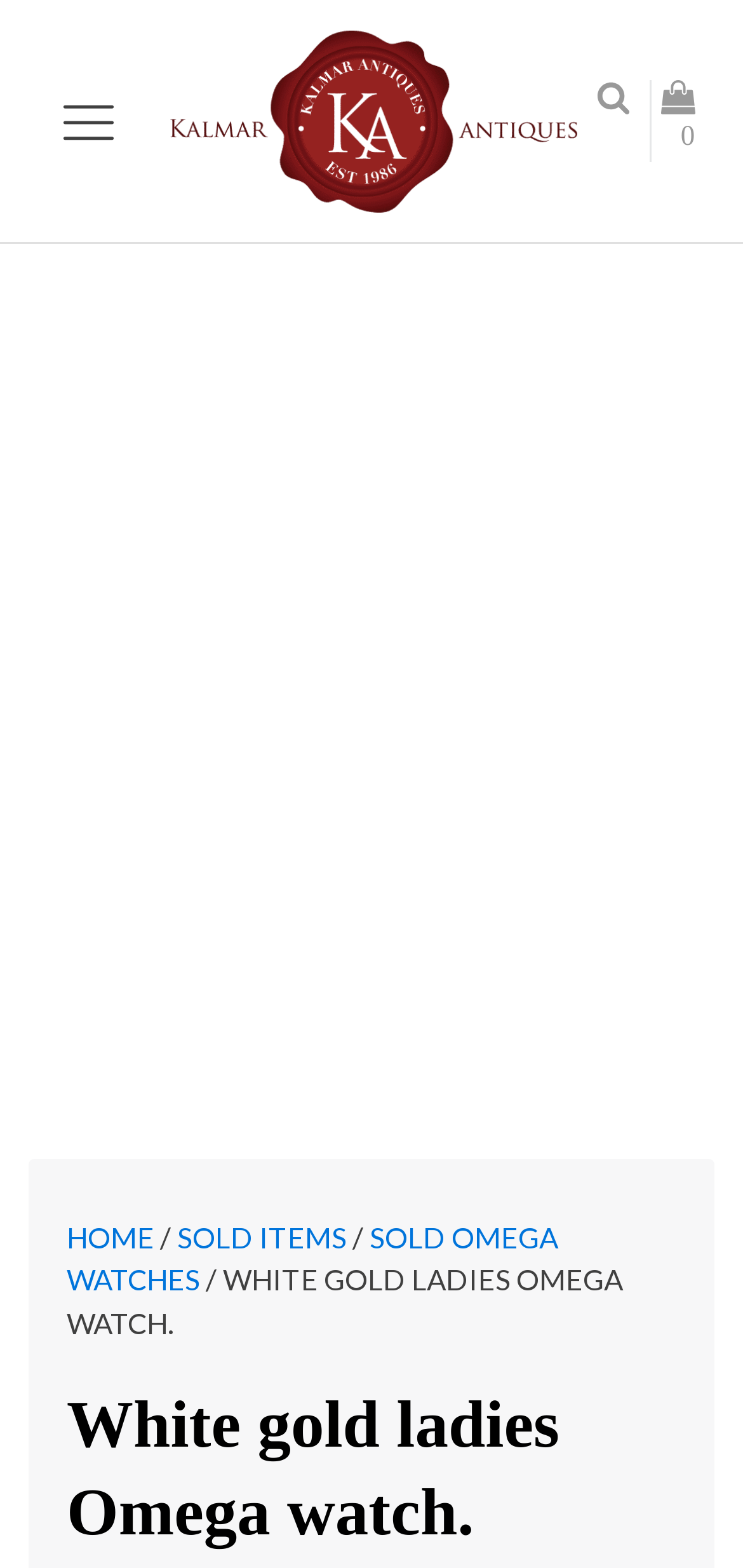Kindly determine the bounding box coordinates of the area that needs to be clicked to fulfill this instruction: "Search for something".

[0.804, 0.053, 0.847, 0.073]